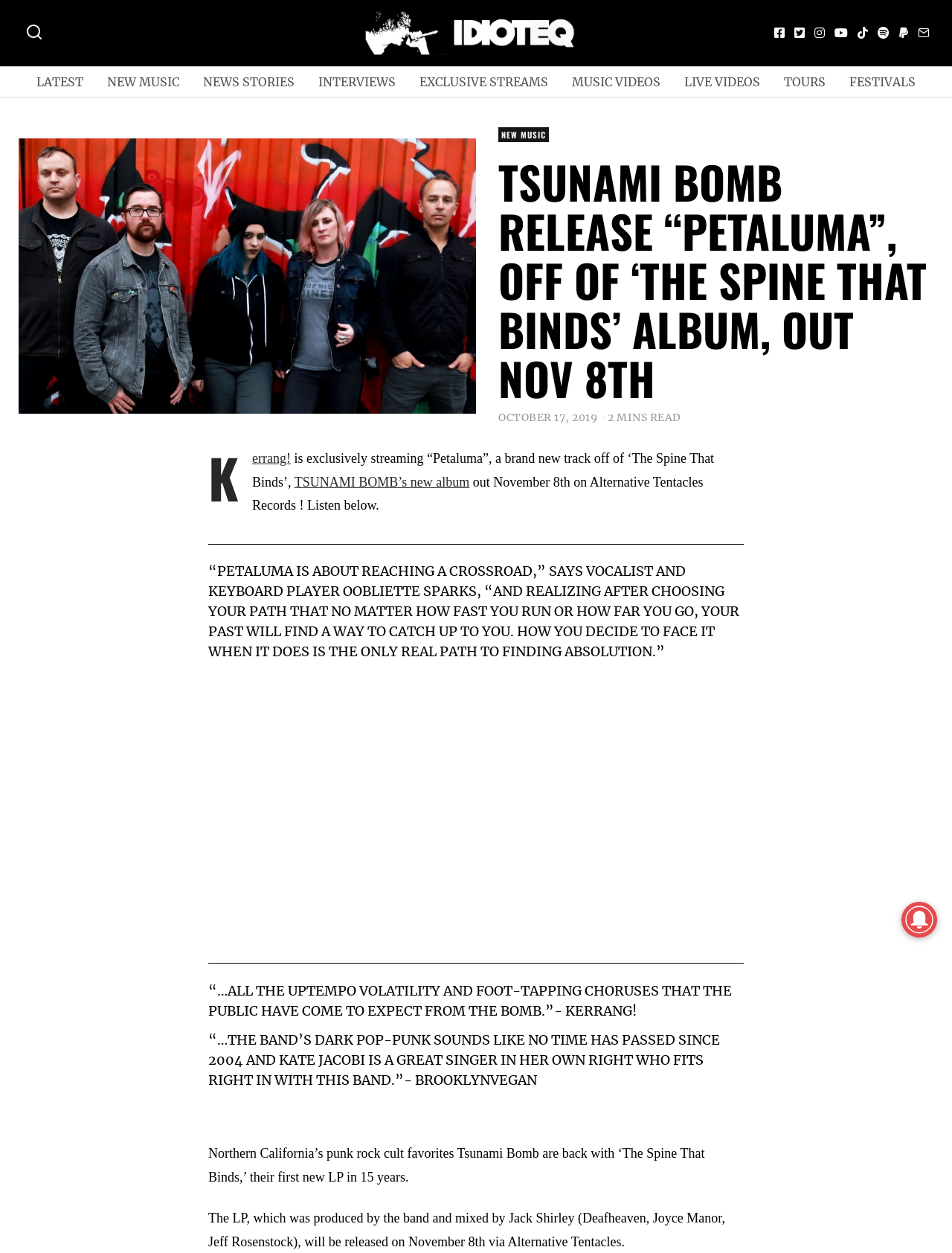Refer to the image and provide an in-depth answer to the question: 
What is the name of the vocalist and keyboard player quoted in the article?

The webpage quotes Oobliette Sparks, the vocalist and keyboard player, talking about the meaning of the song 'Petaluma'.